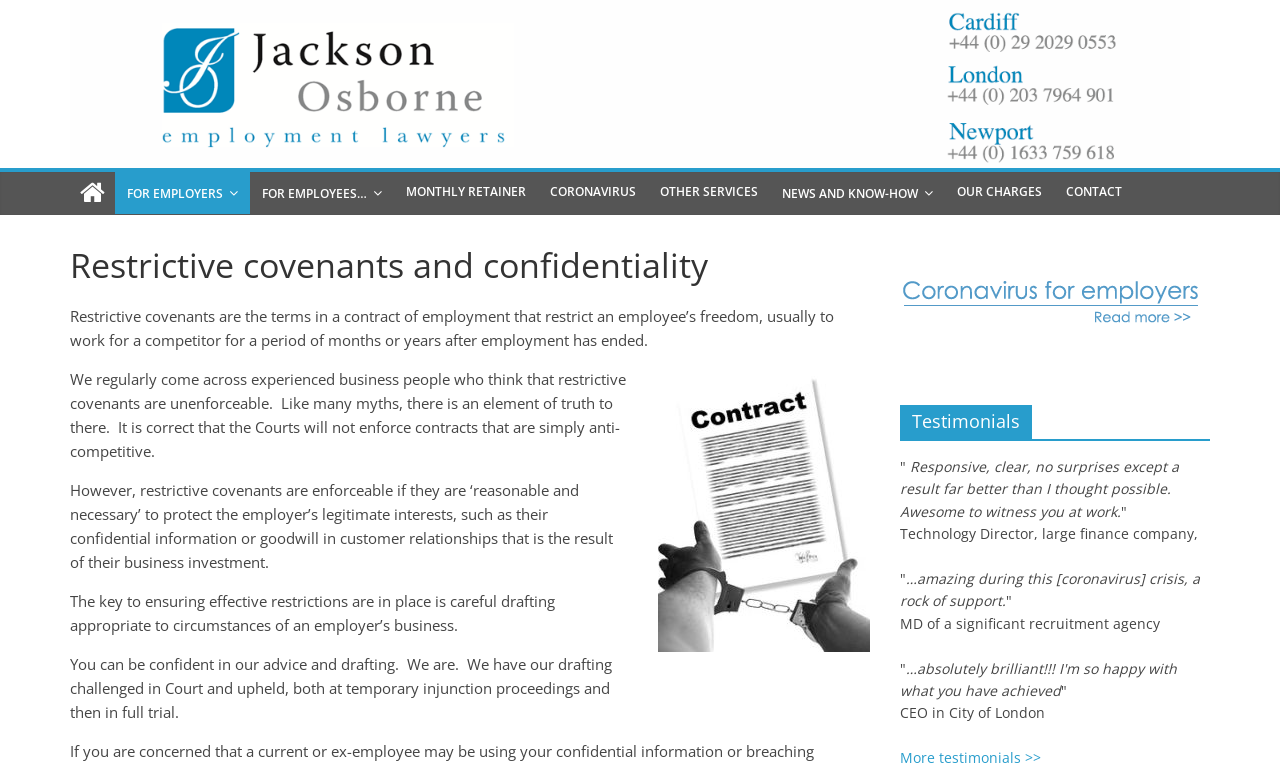Identify and extract the main heading from the webpage.

Restrictive covenants and confidentiality